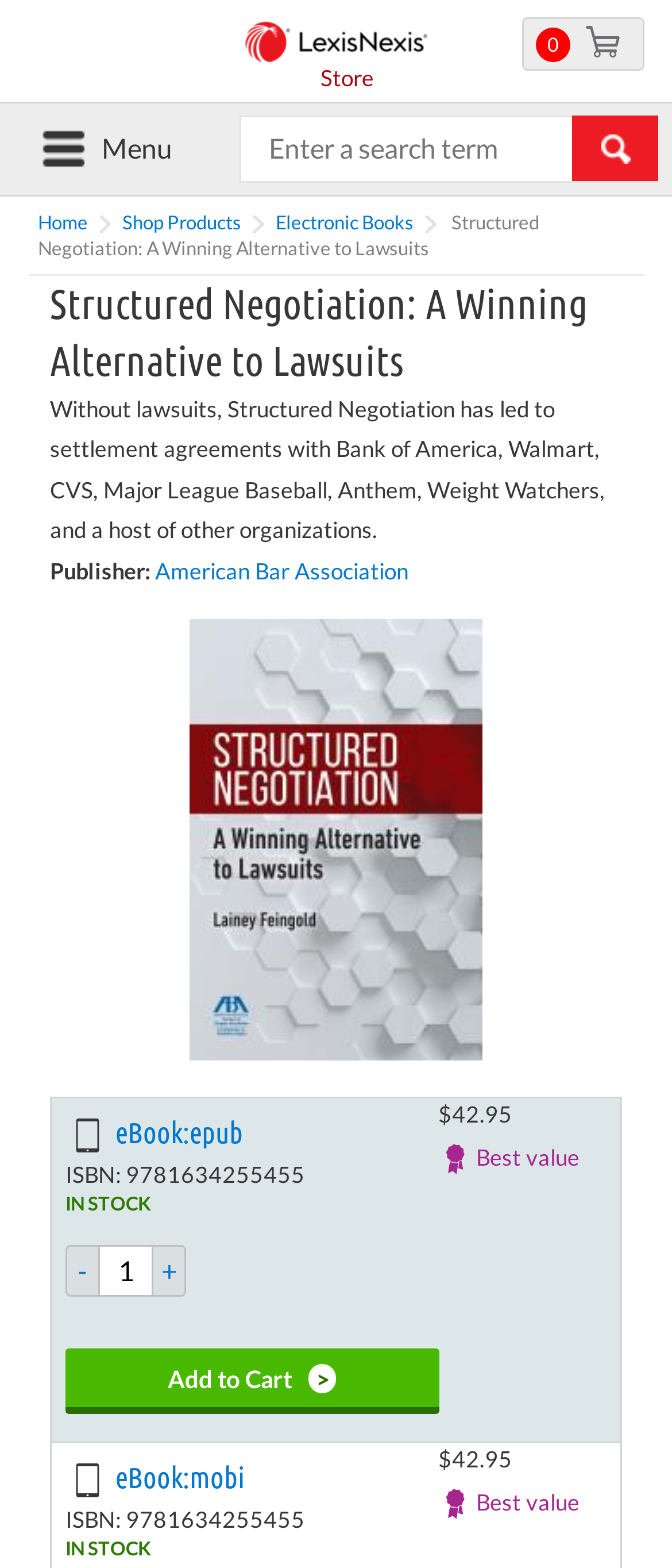Identify the bounding box coordinates of the section to be clicked to complete the task described by the following instruction: "Add to Cart". The coordinates should be four float numbers between 0 and 1, formatted as [left, top, right, bottom].

[0.097, 0.86, 0.653, 0.902]